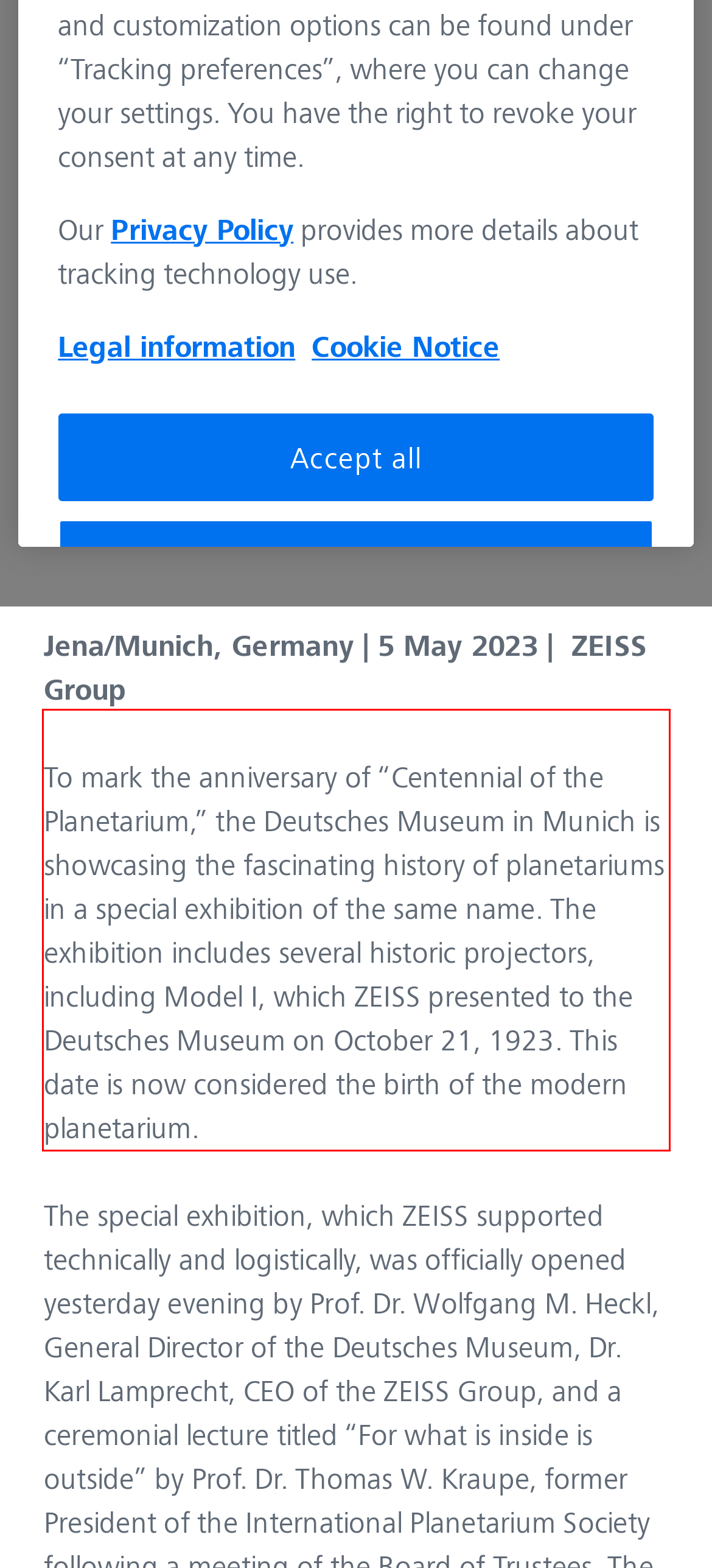Please look at the webpage screenshot and extract the text enclosed by the red bounding box.

To mark the anniversary of “Centennial of the Planetarium,” the Deutsches Museum in Munich is showcasing the fascinating history of planetariums in a special exhibition of the same name. The exhibition includes several historic projectors, including Model I, which ZEISS presented to the Deutsches Museum on October 21, 1923. This date is now considered the birth of the modern planetarium.